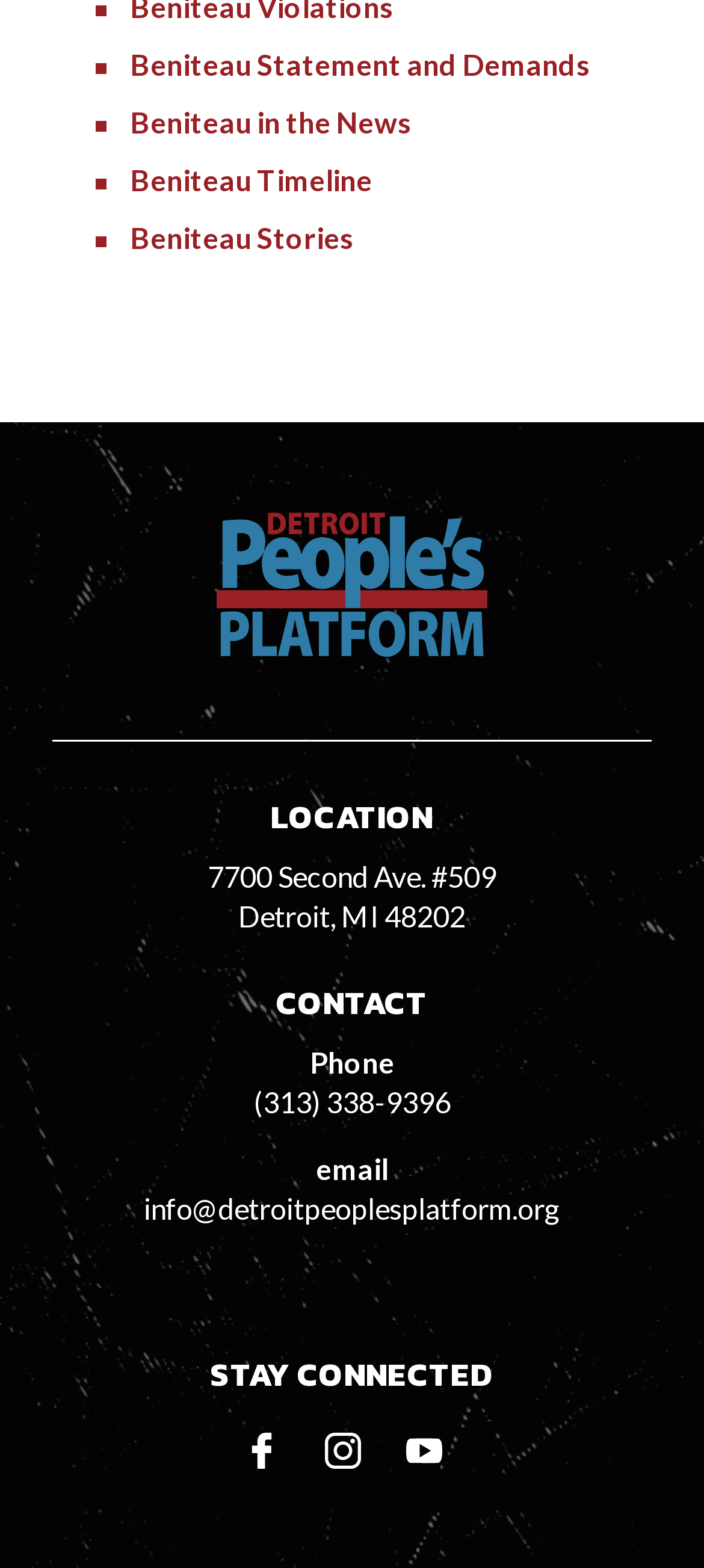Please identify the bounding box coordinates of the element I need to click to follow this instruction: "Visit Facebook Link".

[0.346, 0.908, 0.423, 0.943]